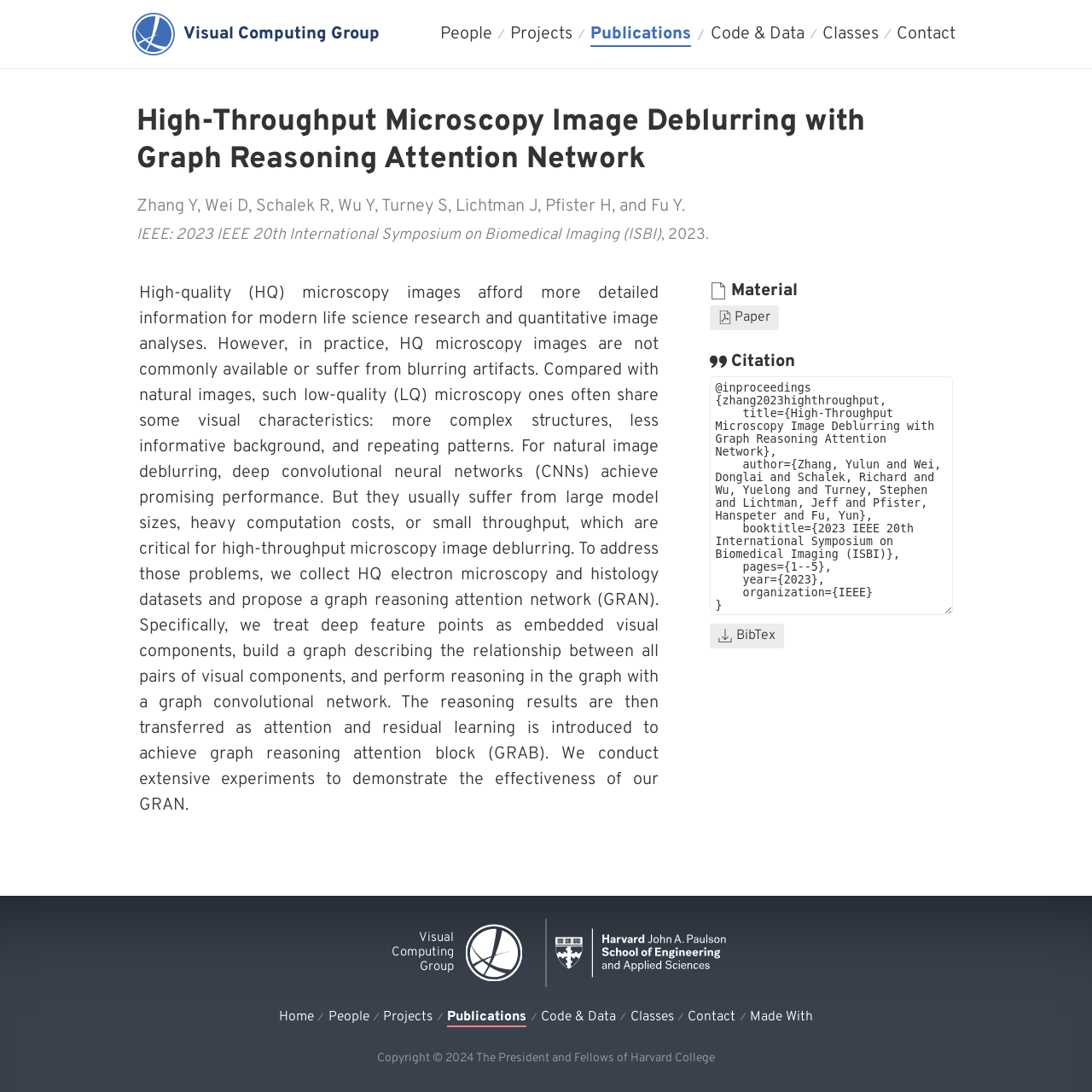Please provide the bounding box coordinates for the element that needs to be clicked to perform the instruction: "View the Publications page". The coordinates must consist of four float numbers between 0 and 1, formatted as [left, top, right, bottom].

[0.541, 0.021, 0.633, 0.041]